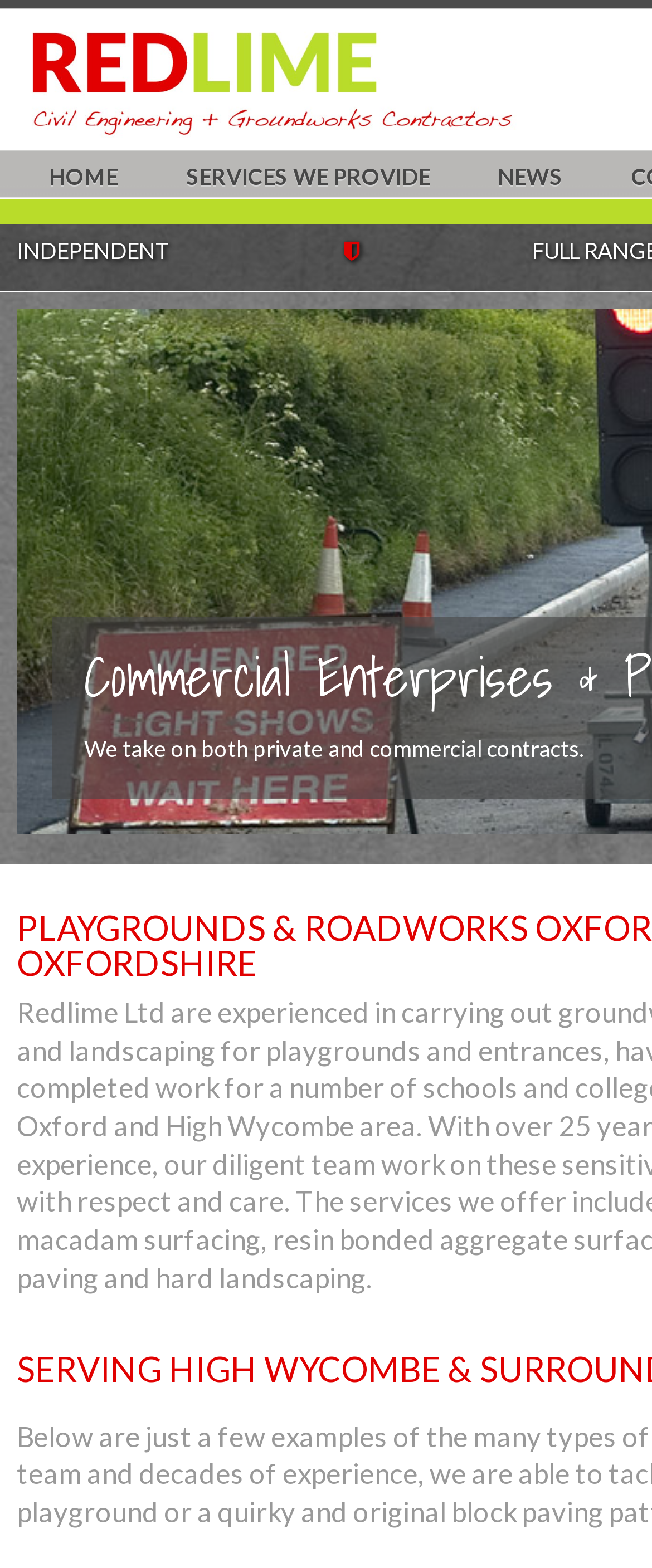Locate the headline of the webpage and generate its content.

PLAYGROUNDS & ROADWORKS OXFORD, OXFORDSHIRE